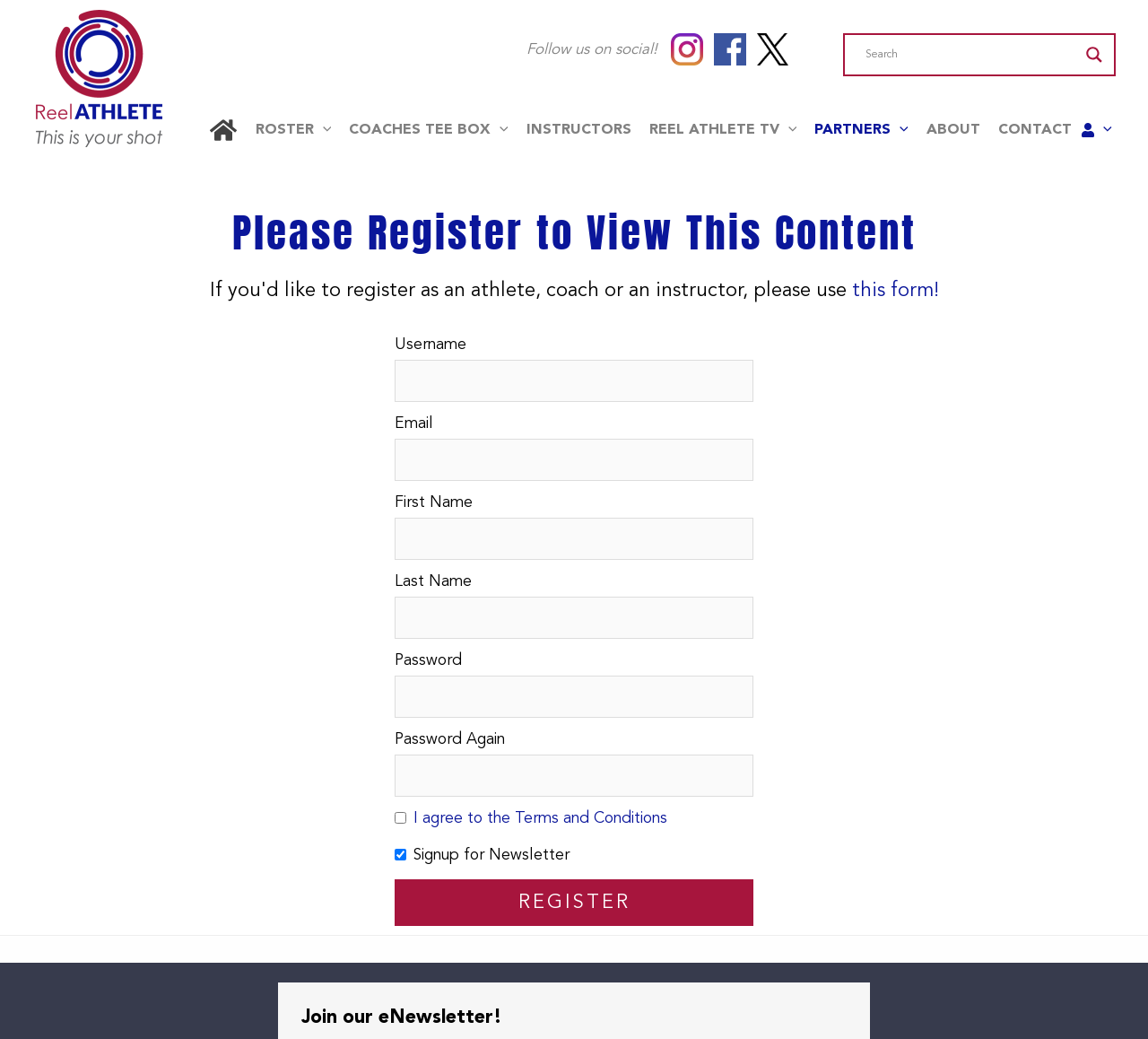Find and provide the bounding box coordinates for the UI element described with: "parent_node: My Profile aria-label="Menu Toggle"".

[0.953, 0.112, 0.969, 0.139]